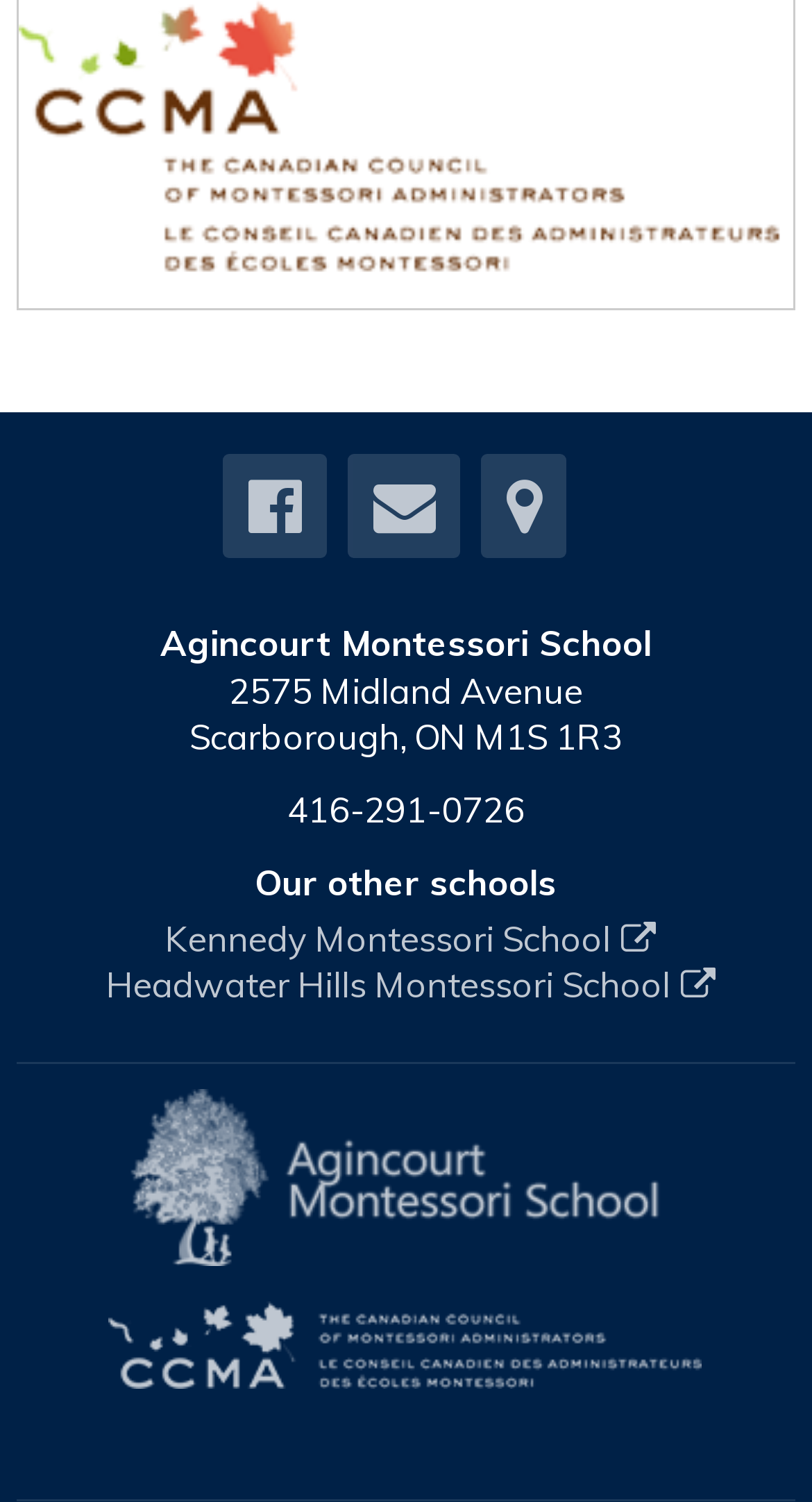Provide the bounding box coordinates for the UI element described in this sentence: "title="Email us"". The coordinates should be four float values between 0 and 1, i.e., [left, top, right, bottom].

[0.429, 0.33, 0.568, 0.358]